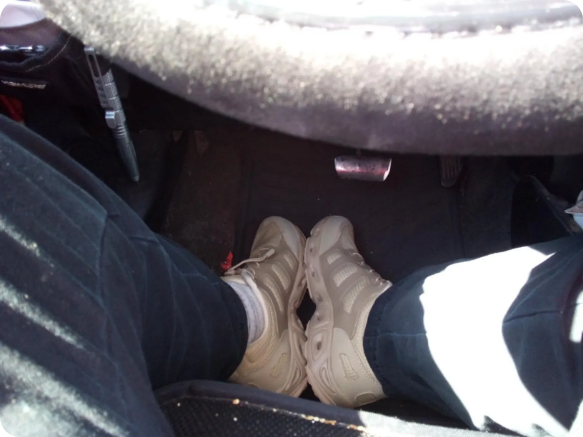Can you give a detailed response to the following question using the information from the image? What type of activities are the shoes designed for?

The caption states that the shoes are 'designed for comfort and durability—ideal for various outdoor activities', which suggests that the shoes are suitable for activities such as hiking, camping, or other outdoor pursuits.